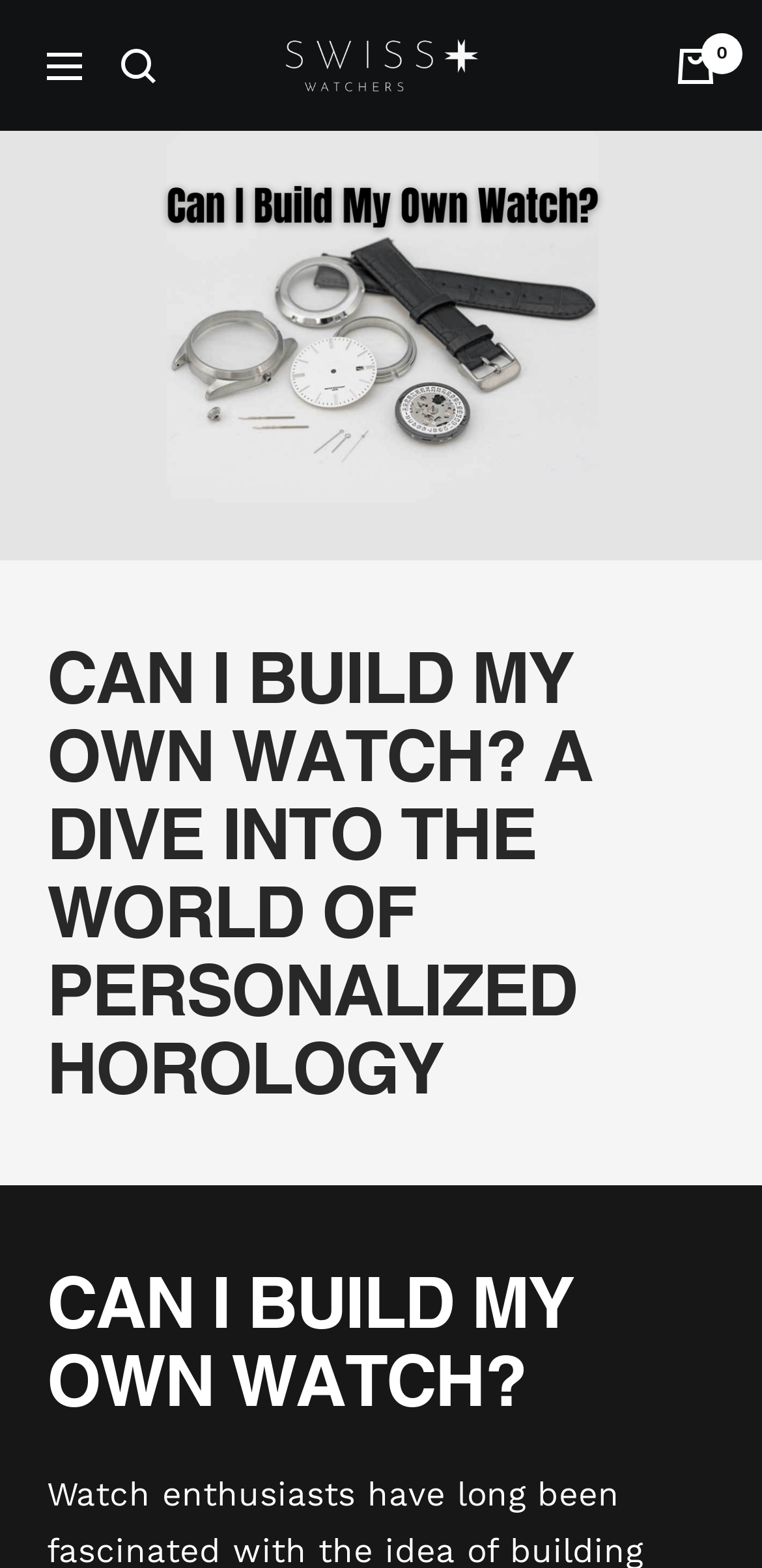Based on the image, give a detailed response to the question: What is the main topic of the webpage?

I analyzed the headings on the webpage and found that the main heading is 'CAN I BUILD MY OWN WATCH? A DIVE INTO THE WORLD OF PERSONALIZED HOROLOGY', which suggests that the main topic of the webpage is building a watch.